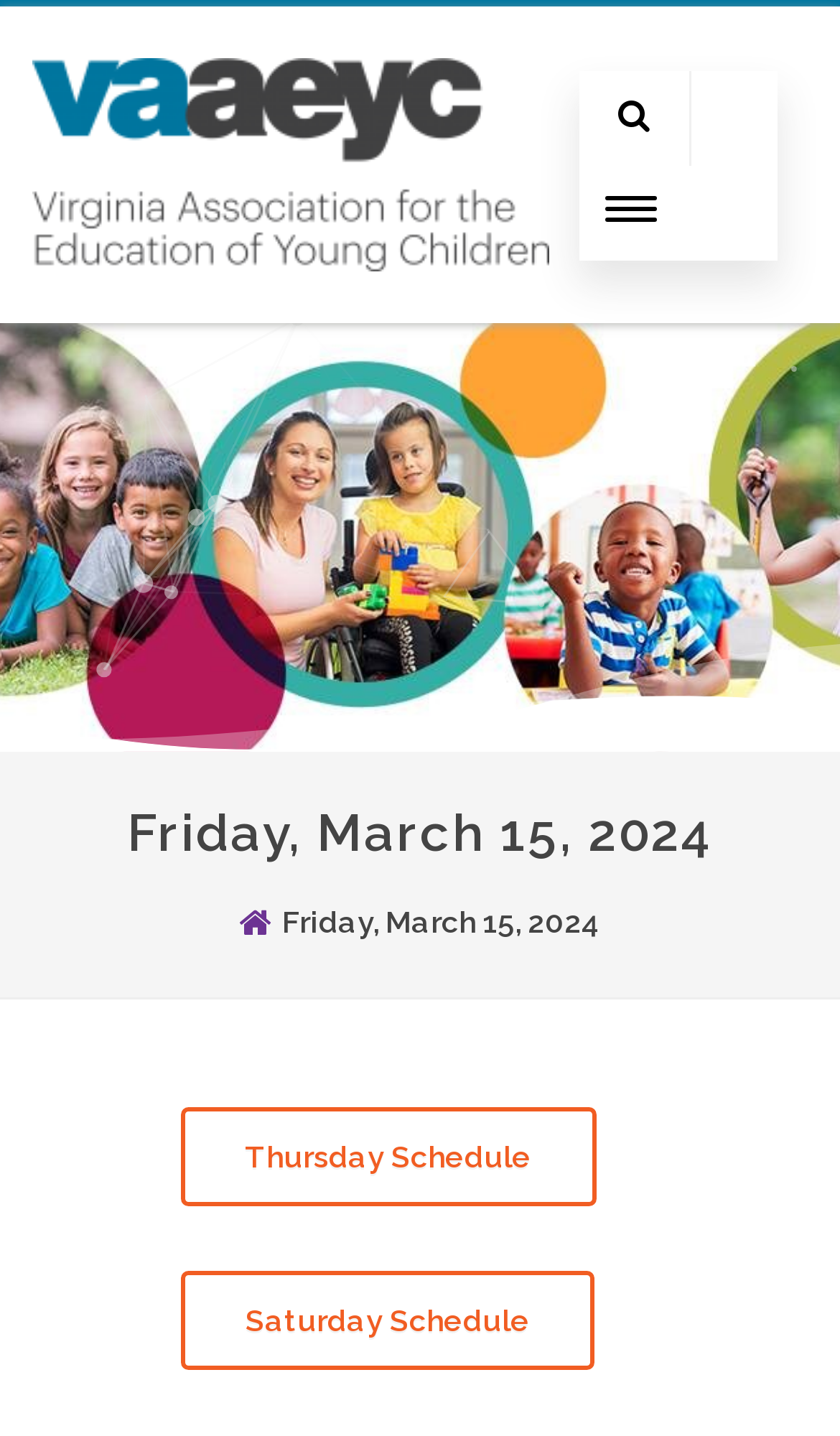Please answer the following question using a single word or phrase: 
What is the date of the event?

Friday, March 15, 2024